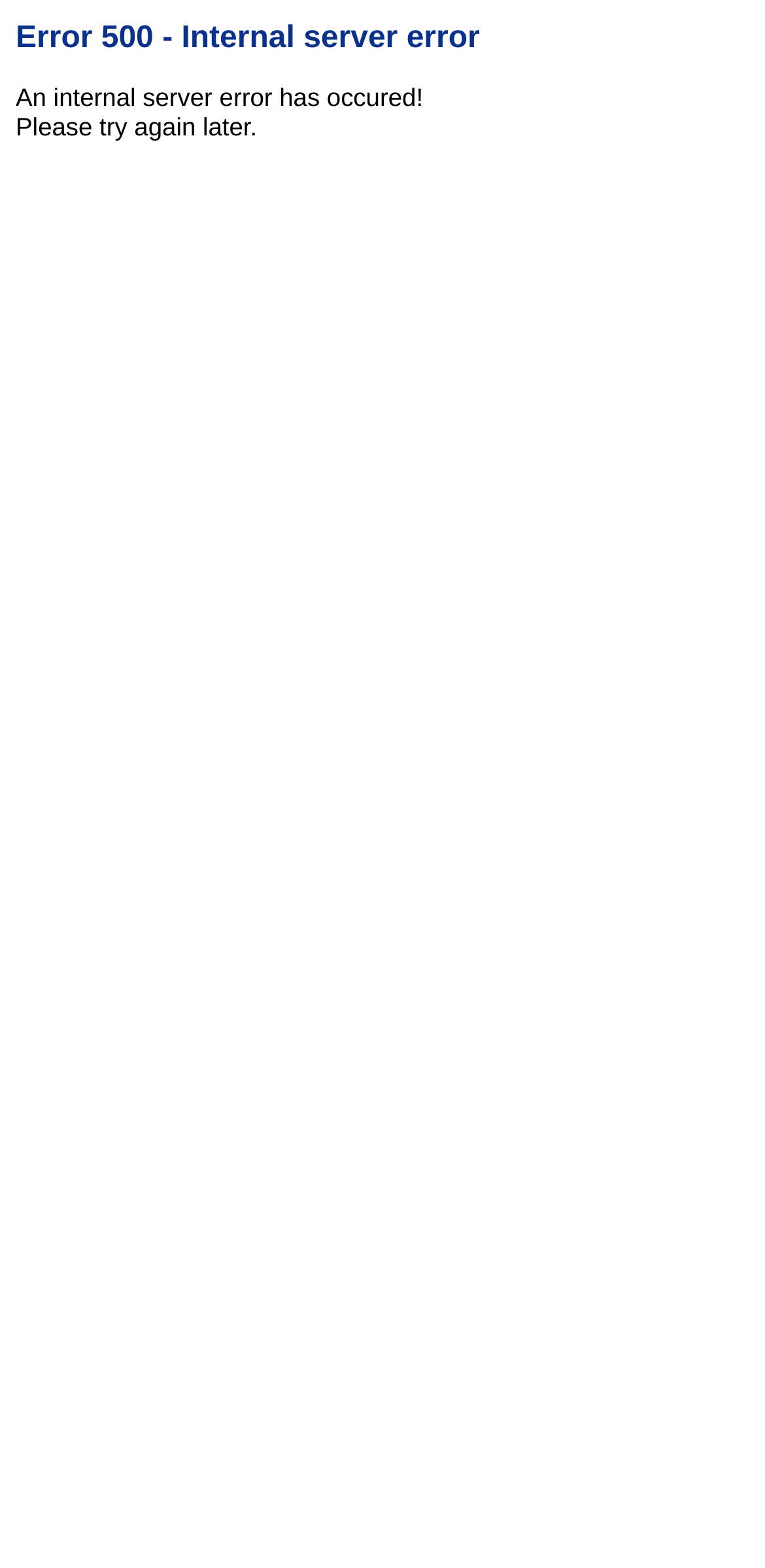What is the main title displayed on this webpage?

Error 500 - Internal server error